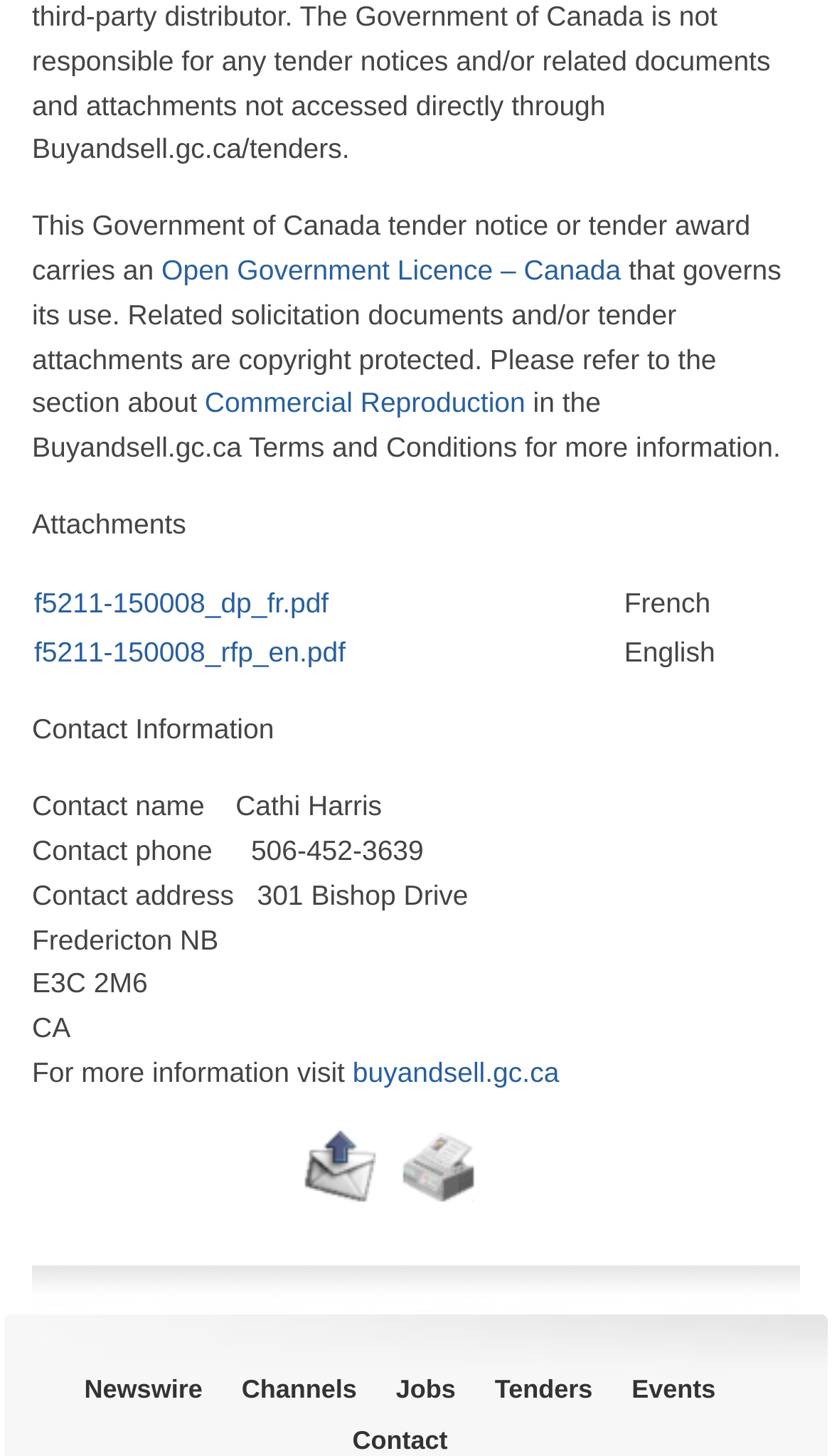Using the description "Commercial Reproduction", locate and provide the bounding box of the UI element.

[0.246, 0.266, 0.631, 0.288]